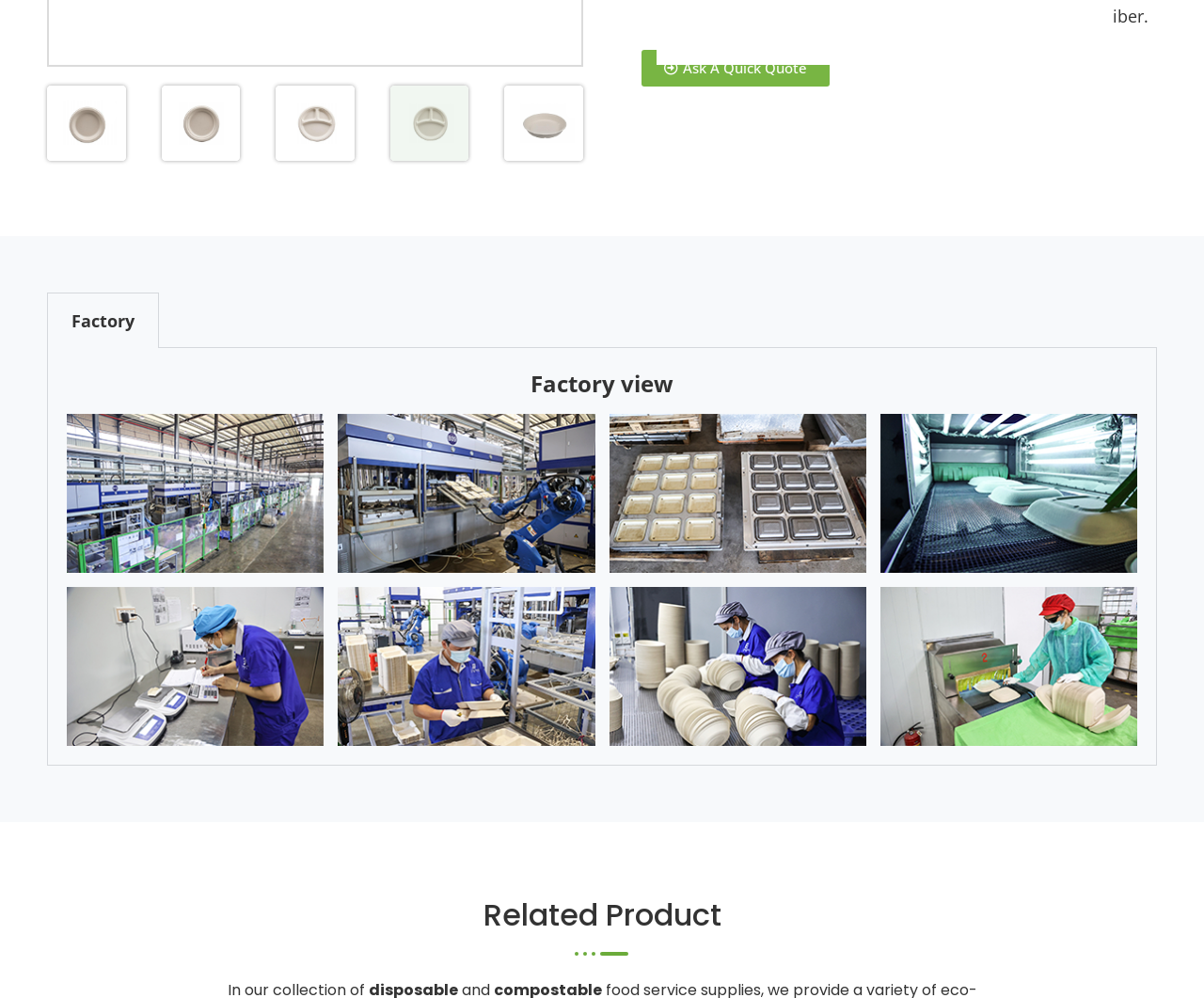Identify the bounding box for the given UI element using the description provided. Coordinates should be in the format (top-left x, top-left y, bottom-right x, bottom-right y) and must be between 0 and 1. Here is the description: alt="Blue light disinfection"

[0.731, 0.415, 0.945, 0.574]